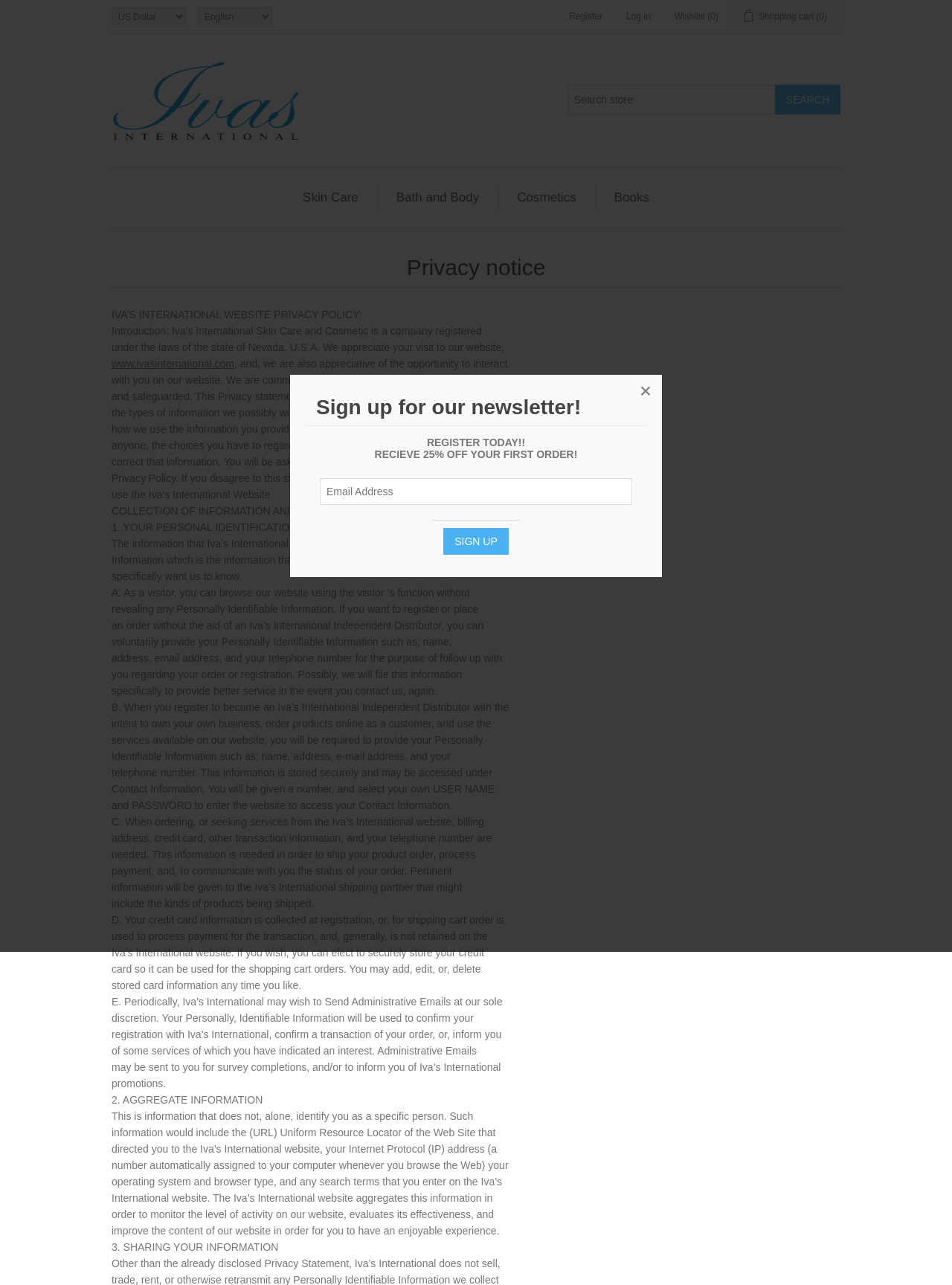How is credit card information used?
Please utilize the information in the image to give a detailed response to the question.

The privacy notice states that credit card information is collected at registration or for shipping cart orders, and is used to process payment for the transaction. It is not retained on the Iva's International website, but users can elect to securely store their credit card information for future use.